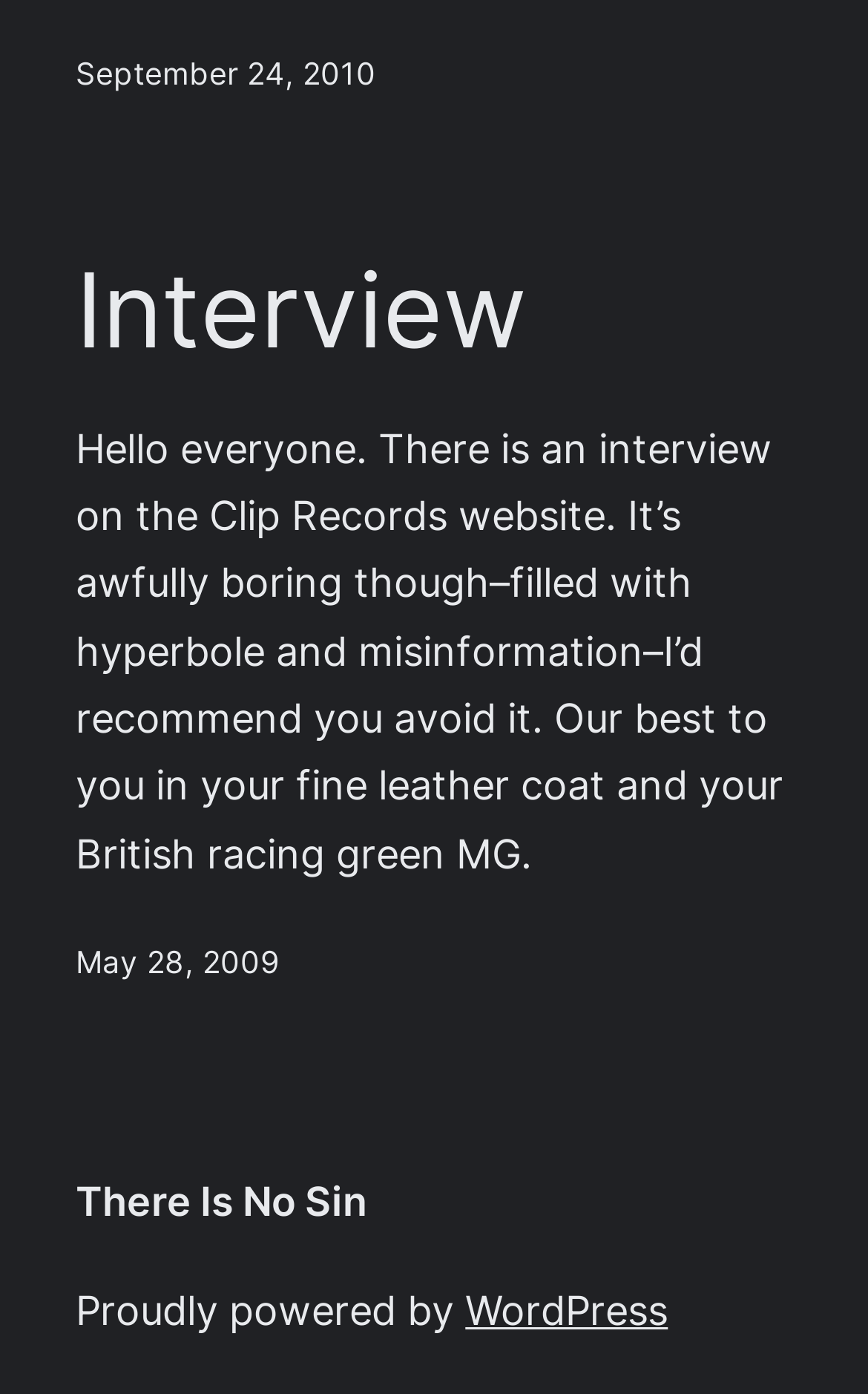Using floating point numbers between 0 and 1, provide the bounding box coordinates in the format (top-left x, top-left y, bottom-right x, bottom-right y). Locate the UI element described here: Interview

[0.087, 0.182, 0.605, 0.263]